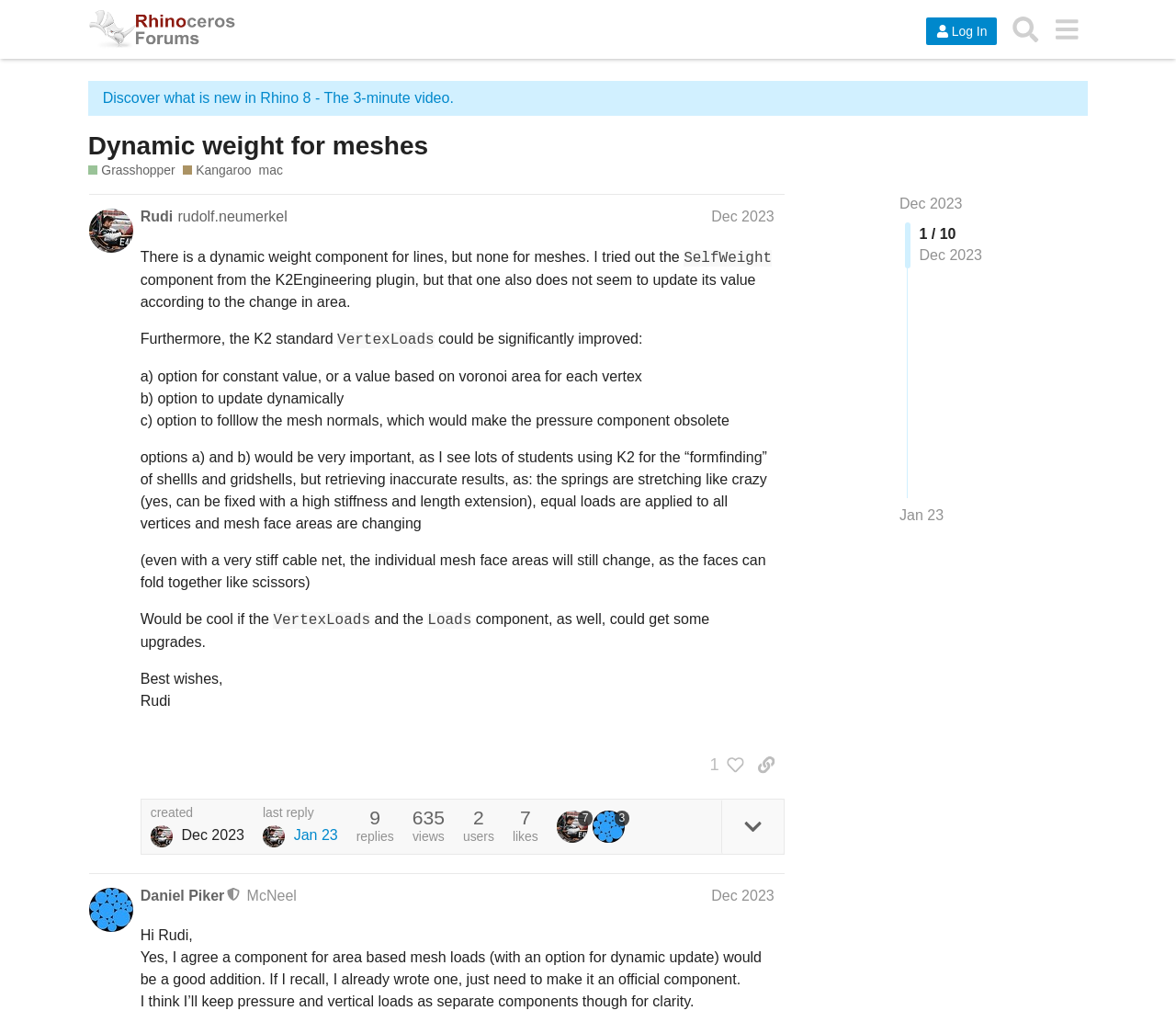Find the bounding box coordinates for the UI element whose description is: "Dec 2023". The coordinates should be four float numbers between 0 and 1, in the format [left, top, right, bottom].

[0.605, 0.868, 0.658, 0.884]